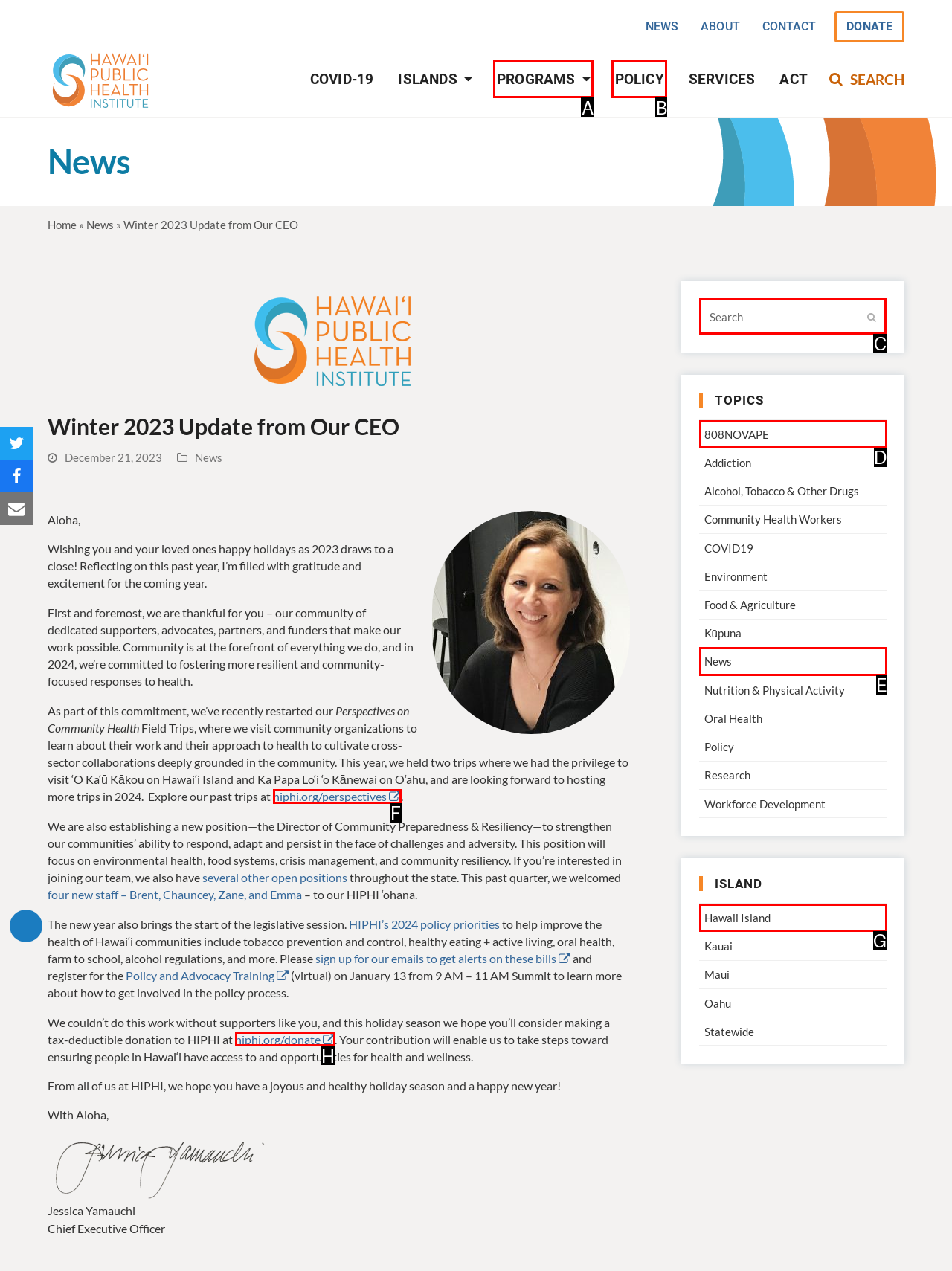Determine which HTML element to click to execute the following task: Search for something Answer with the letter of the selected option.

C